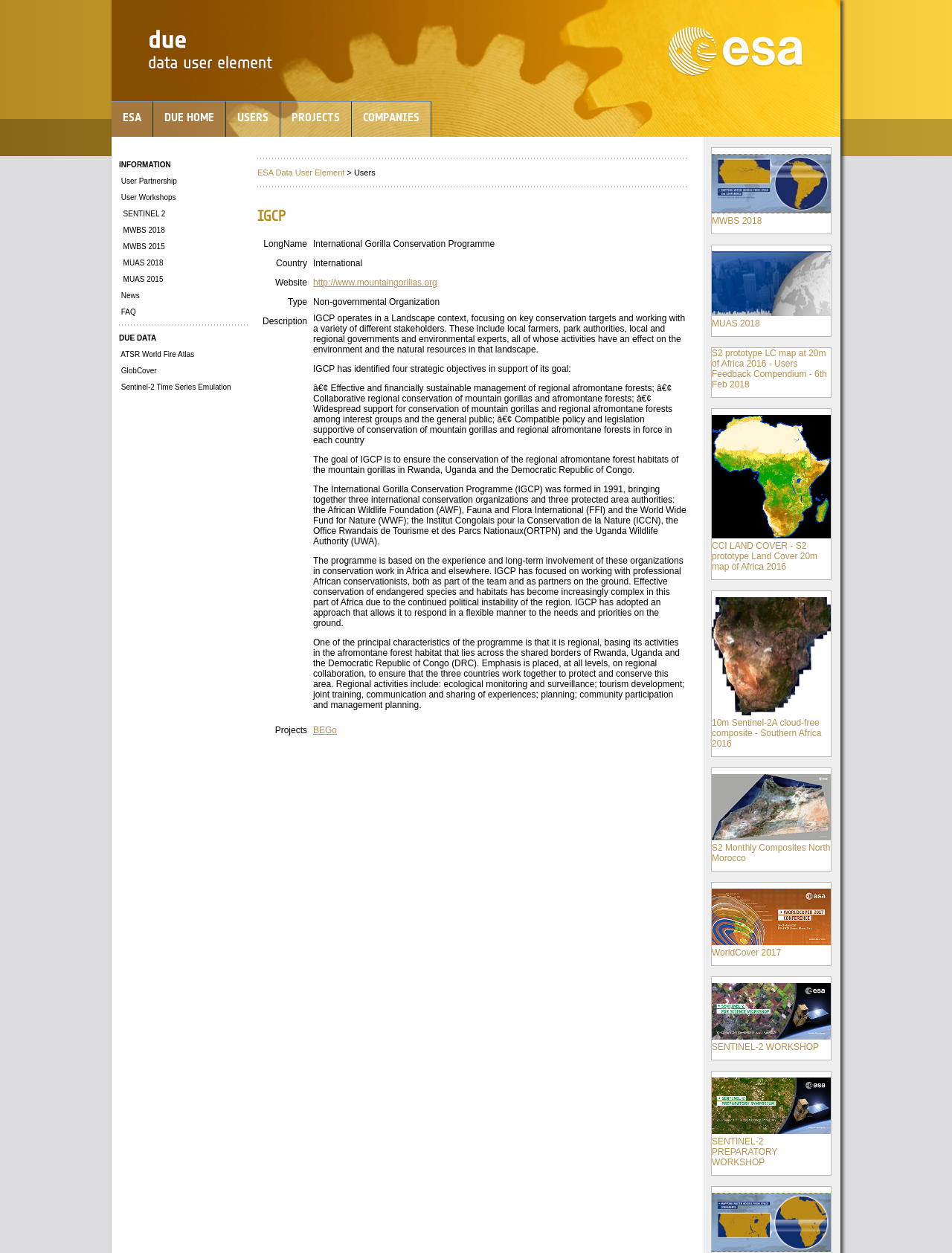Please specify the bounding box coordinates of the clickable region to carry out the following instruction: "Access BEGo project". The coordinates should be four float numbers between 0 and 1, in the format [left, top, right, bottom].

[0.329, 0.579, 0.354, 0.587]